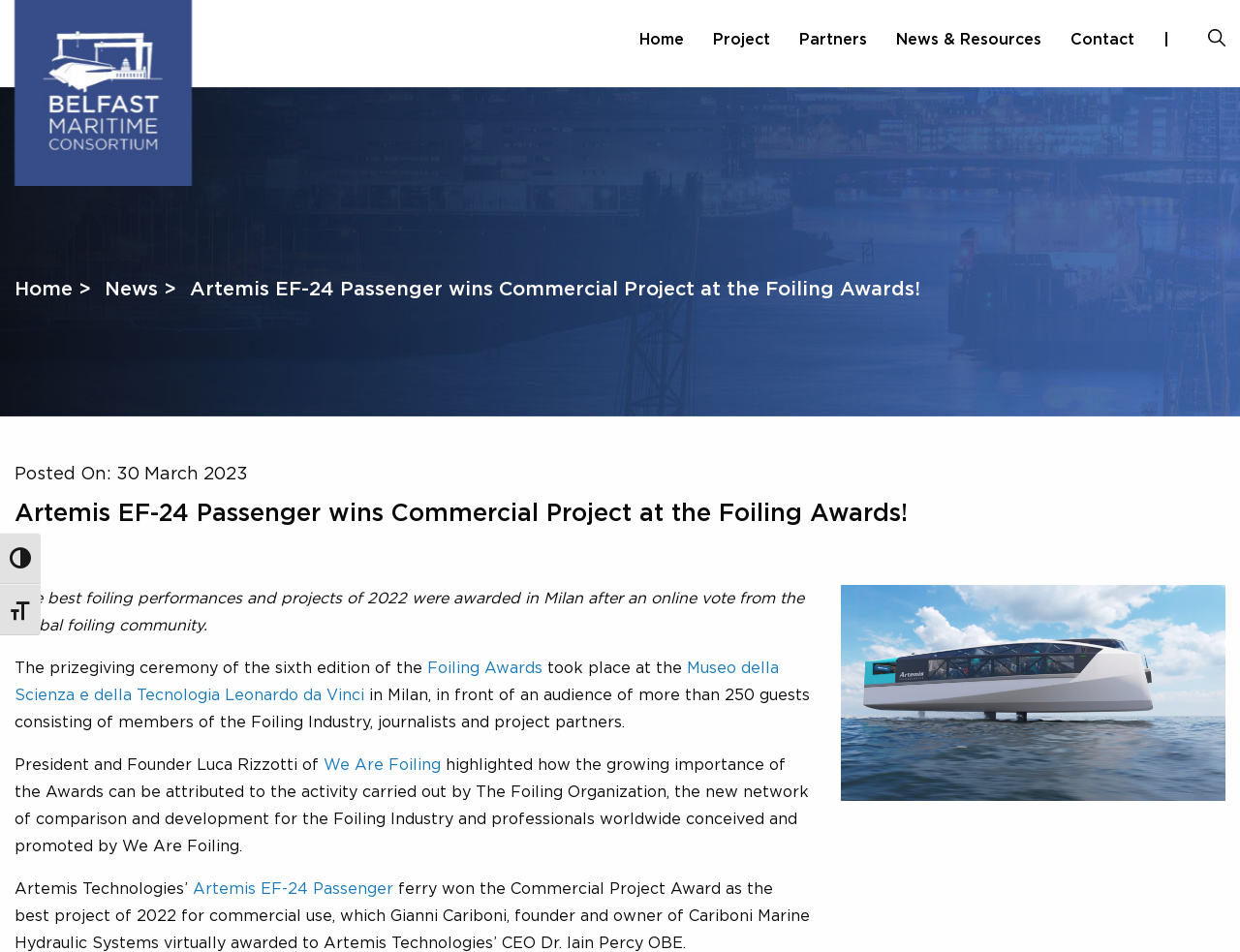Locate the bounding box coordinates of the element that needs to be clicked to carry out the instruction: "Search for something". The coordinates should be given as four float numbers ranging from 0 to 1, i.e., [left, top, right, bottom].

[0.974, 0.026, 0.988, 0.051]